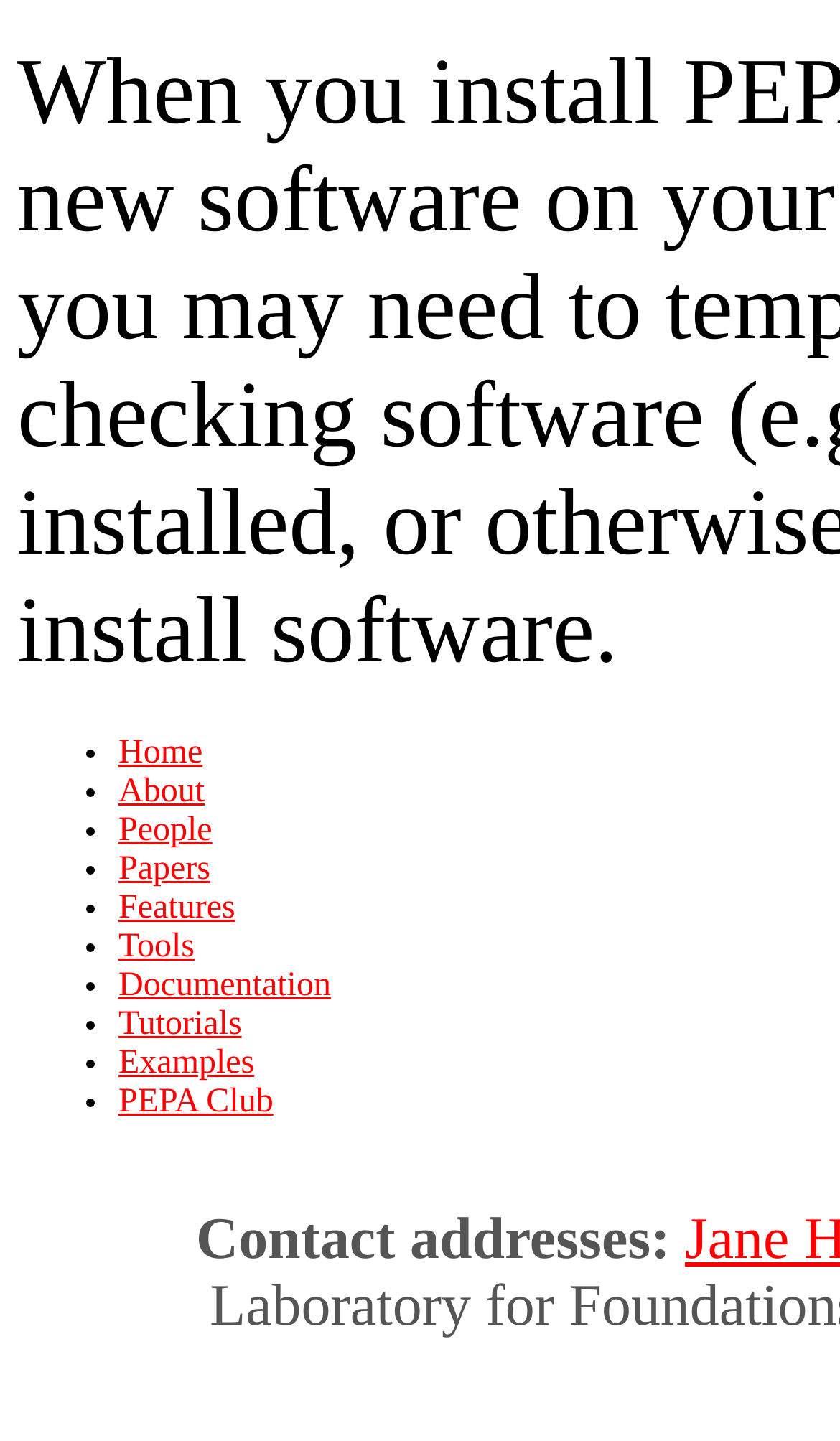What is the last navigation link?
Refer to the image and respond with a one-word or short-phrase answer.

PEPA Club